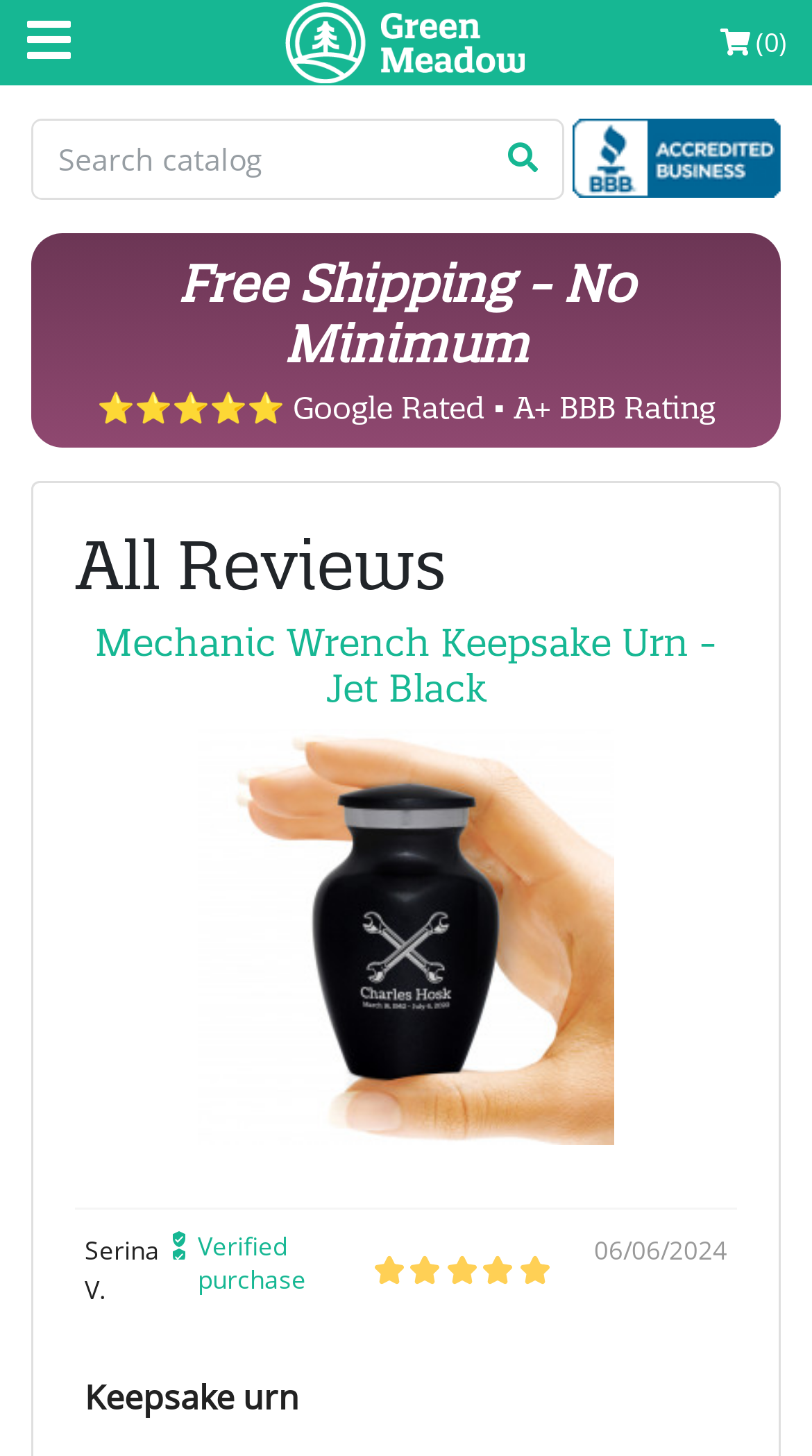Please use the details from the image to answer the following question comprehensively:
What is the name of the product reviewed?

I found the product name by looking at the section below the header, where I saw a heading element with the text 'Mechanic Wrench Keepsake Urn - Jet Black', which is also a link.